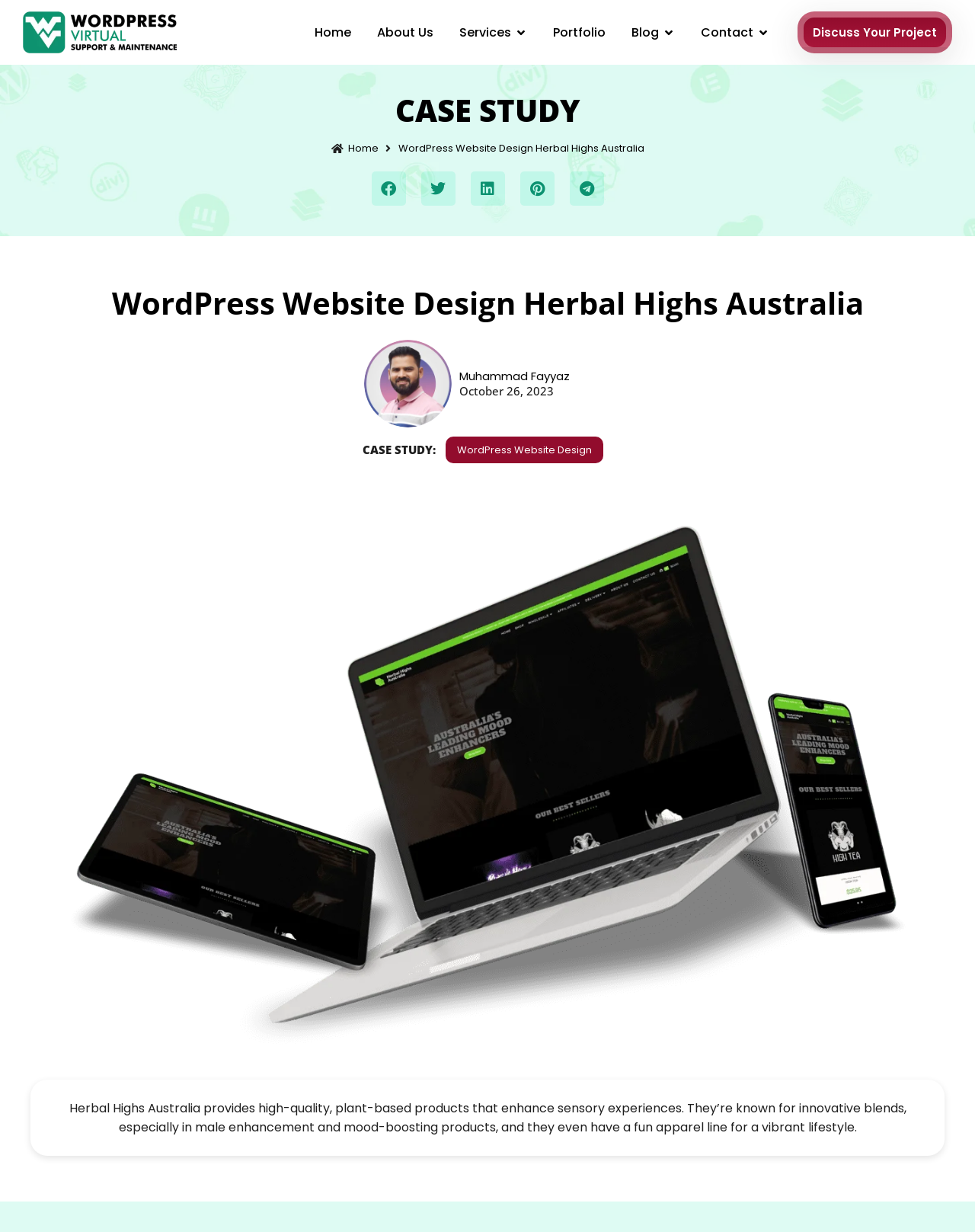What social media platforms can users share the case study on?
Look at the image and answer with only one word or phrase.

Facebook, Twitter, LinkedIn, Pinterest, Telegram